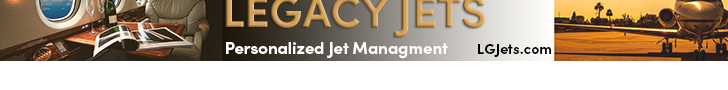Describe all the elements visible in the image meticulously.

The image features a banner for "Legacy Jets," a company specializing in personalized jet management. The design includes a sleek, elegant jet setting against a vibrant sunset sky, symbolizing luxury travel. Below the imagery, the company name "Legacy Jets" is prominently displayed in bold, stylish font, alongside the tagline "Personalized Jet Management," indicating a focus on tailored services for clients. The website, "LGJets.com," is also included, prompting visitors to learn more about their offerings. This visual conveys a sense of sophistication and exclusivity associated with private aviation services.